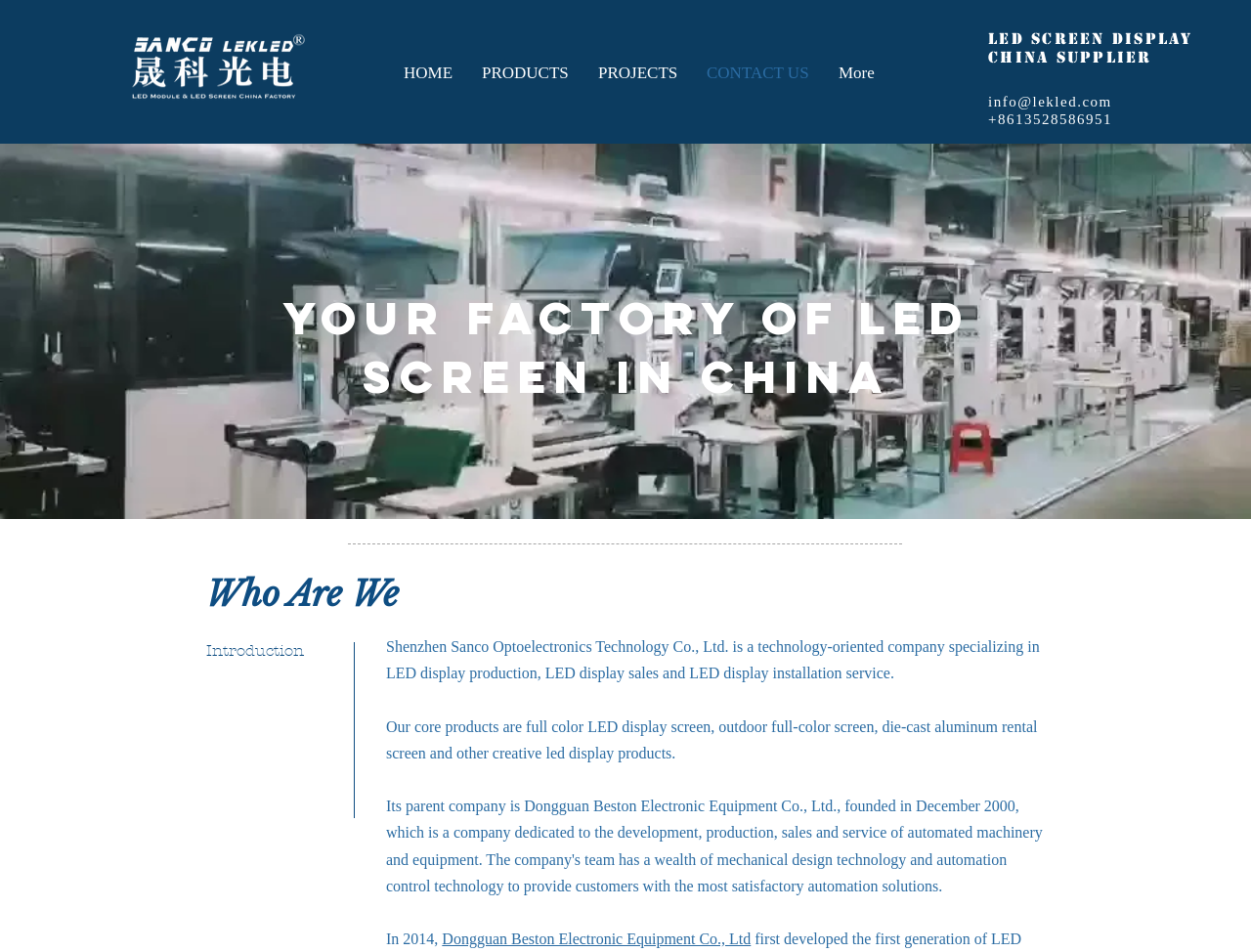Indicate the bounding box coordinates of the clickable region to achieve the following instruction: "View the company introduction."

[0.165, 0.6, 0.554, 0.648]